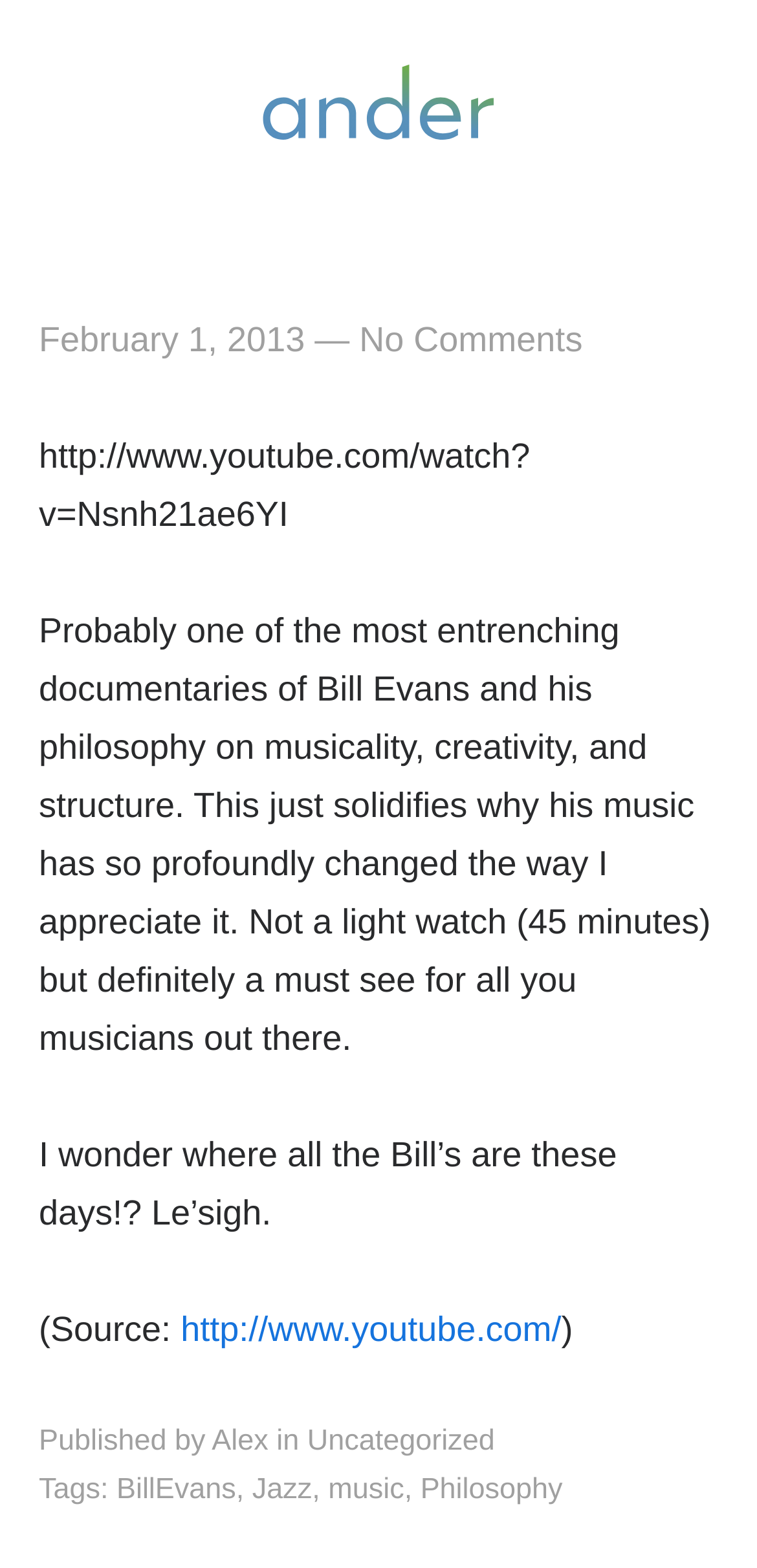Please identify the bounding box coordinates of the region to click in order to complete the given instruction: "visit youtube website". The coordinates should be four float numbers between 0 and 1, i.e., [left, top, right, bottom].

[0.239, 0.835, 0.741, 0.86]